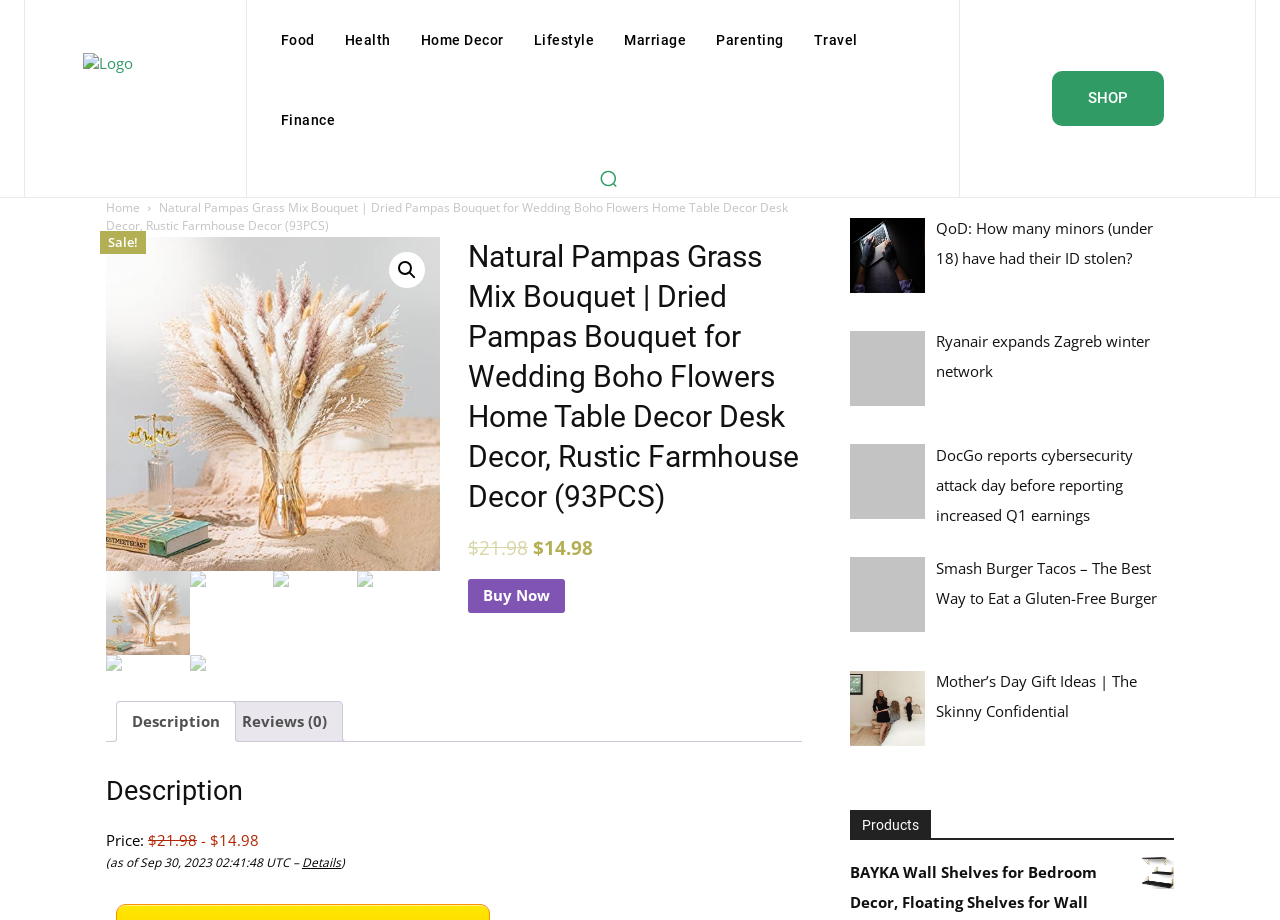Give a one-word or short phrase answer to the question: 
What is the current price of the product?

$14.98